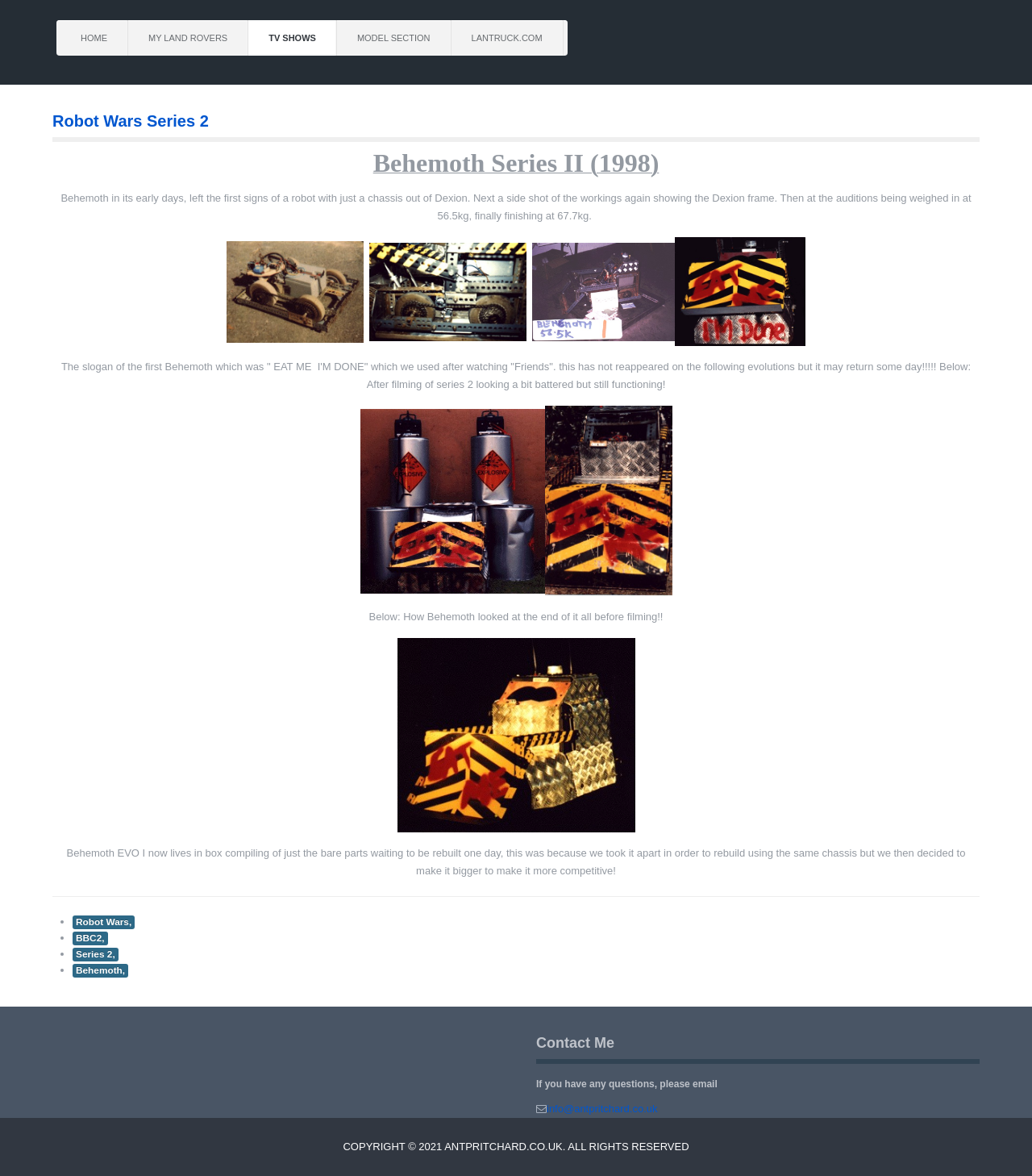Based on the element description, predict the bounding box coordinates (top-left x, top-left y, bottom-right x, bottom-right y) for the UI element in the screenshot: My Land Rovers

[0.124, 0.017, 0.241, 0.047]